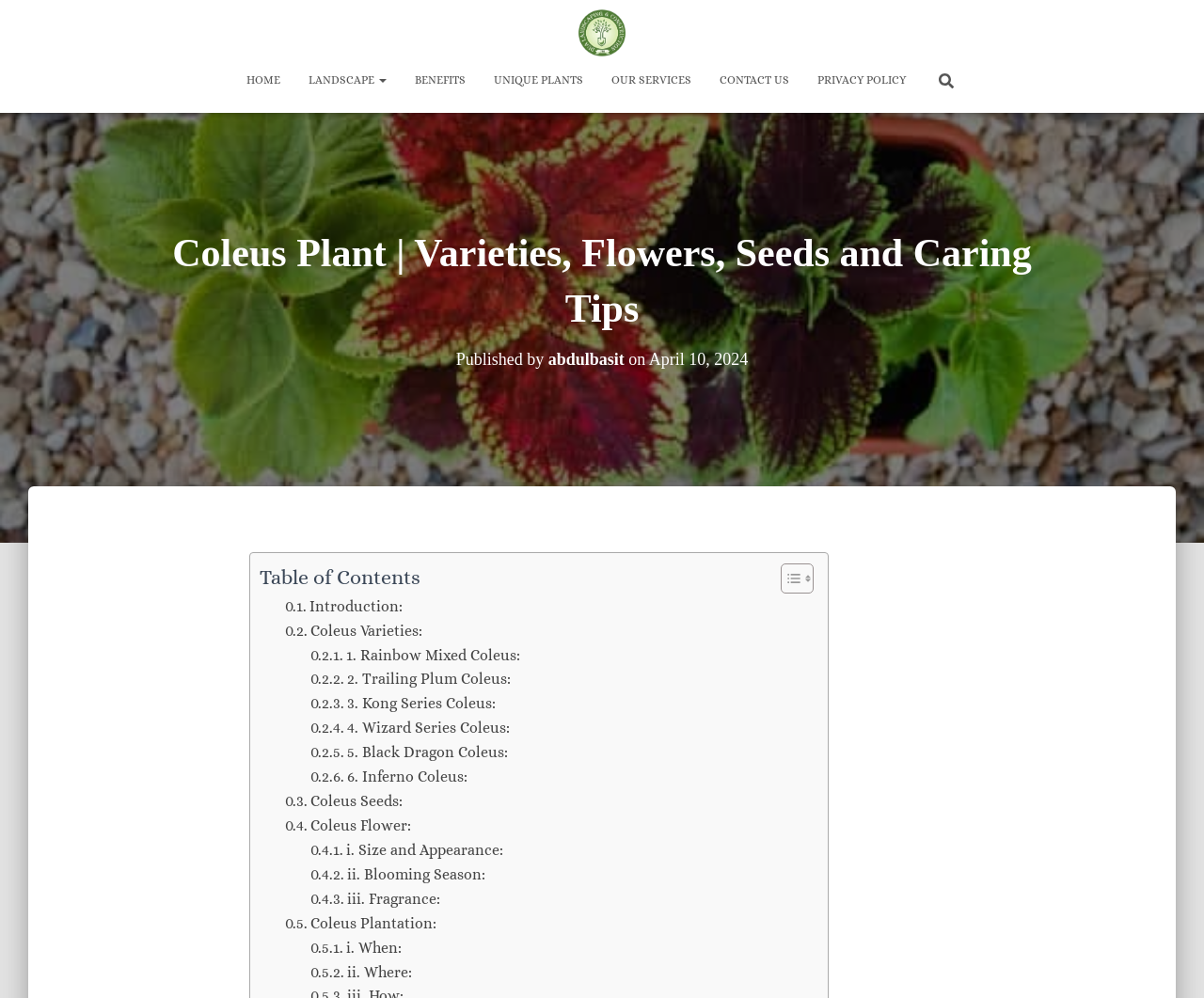Using the element description: "Where to buy", determine the bounding box coordinates for the specified UI element. The coordinates should be four float numbers between 0 and 1, [left, top, right, bottom].

None